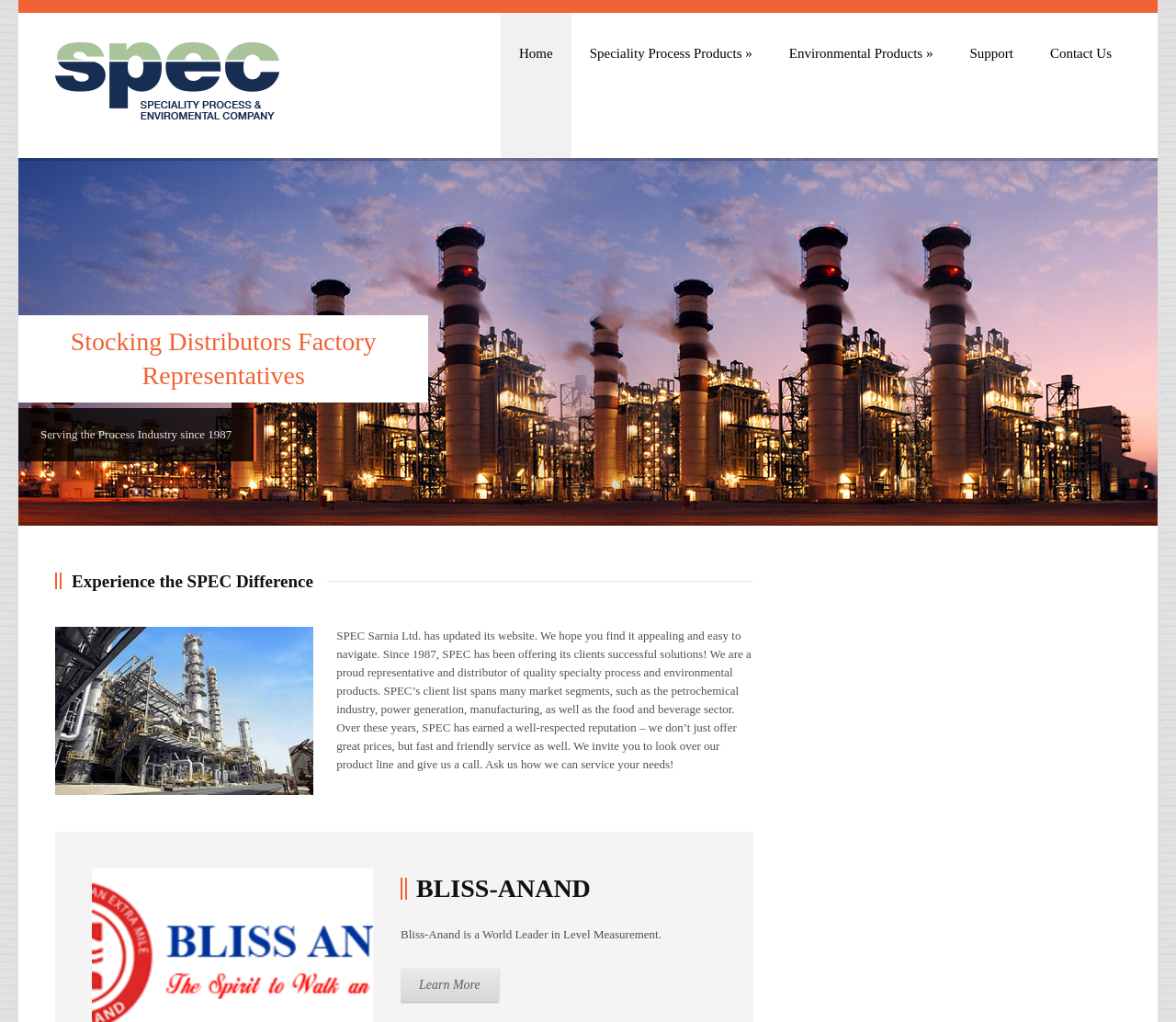What is the name of the world leader in level measurement?
Provide an in-depth and detailed answer to the question.

From the webpage content, I found a heading 'BLISS-ANAND' and a static text 'Bliss-Anand is a World Leader in Level Measurement.' which clearly indicates that Bliss-Anand is a world leader in level measurement.